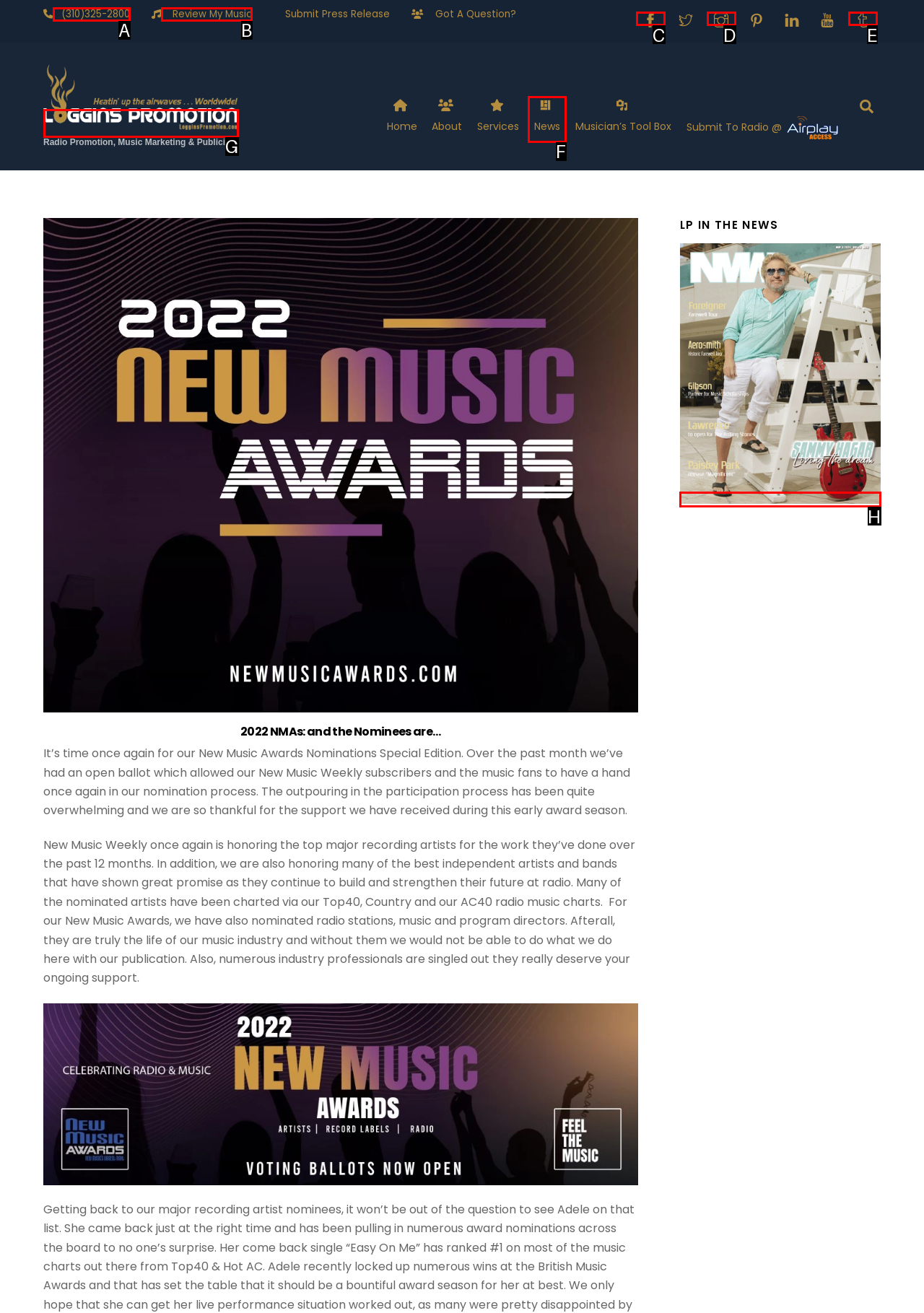Look at the description: Review My Music
Determine the letter of the matching UI element from the given choices.

B